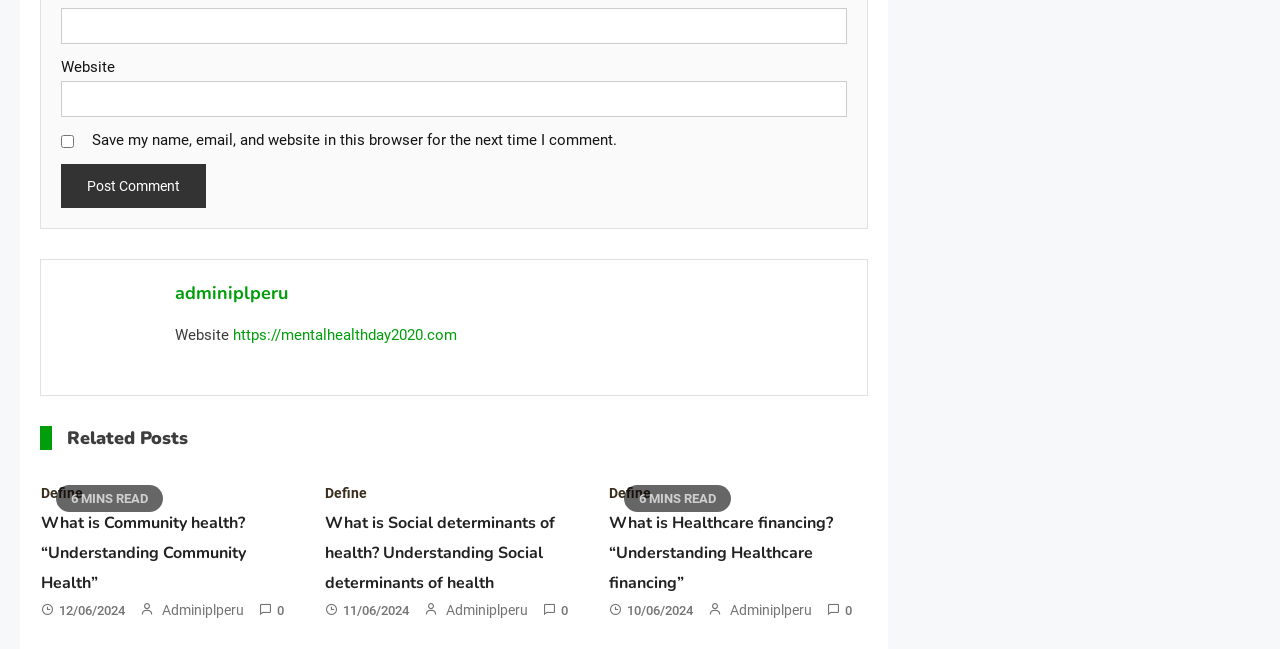Locate the bounding box coordinates of the segment that needs to be clicked to meet this instruction: "Enter email address".

[0.048, 0.013, 0.662, 0.068]